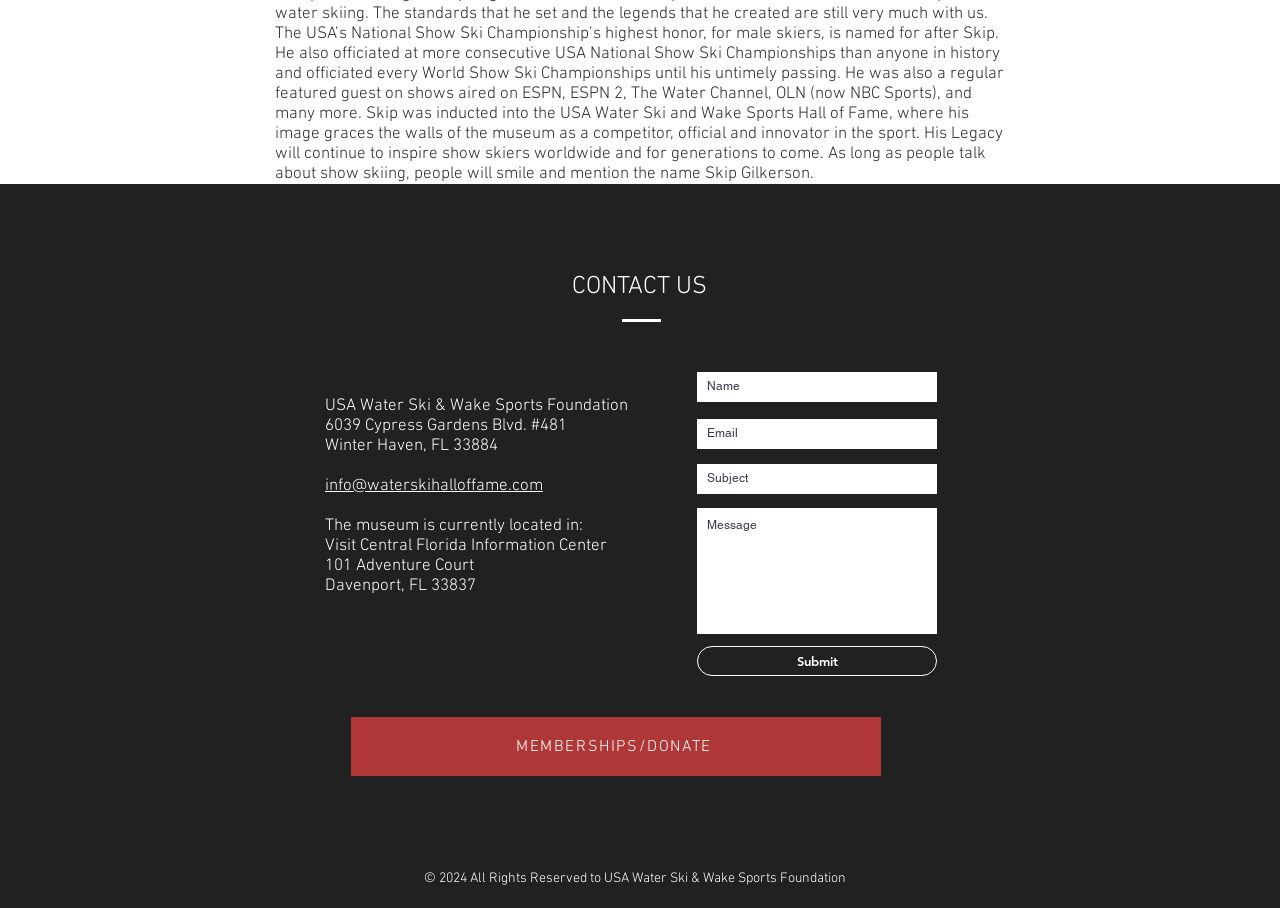How many textboxes are there in the contact form?
Answer the question using a single word or phrase, according to the image.

4